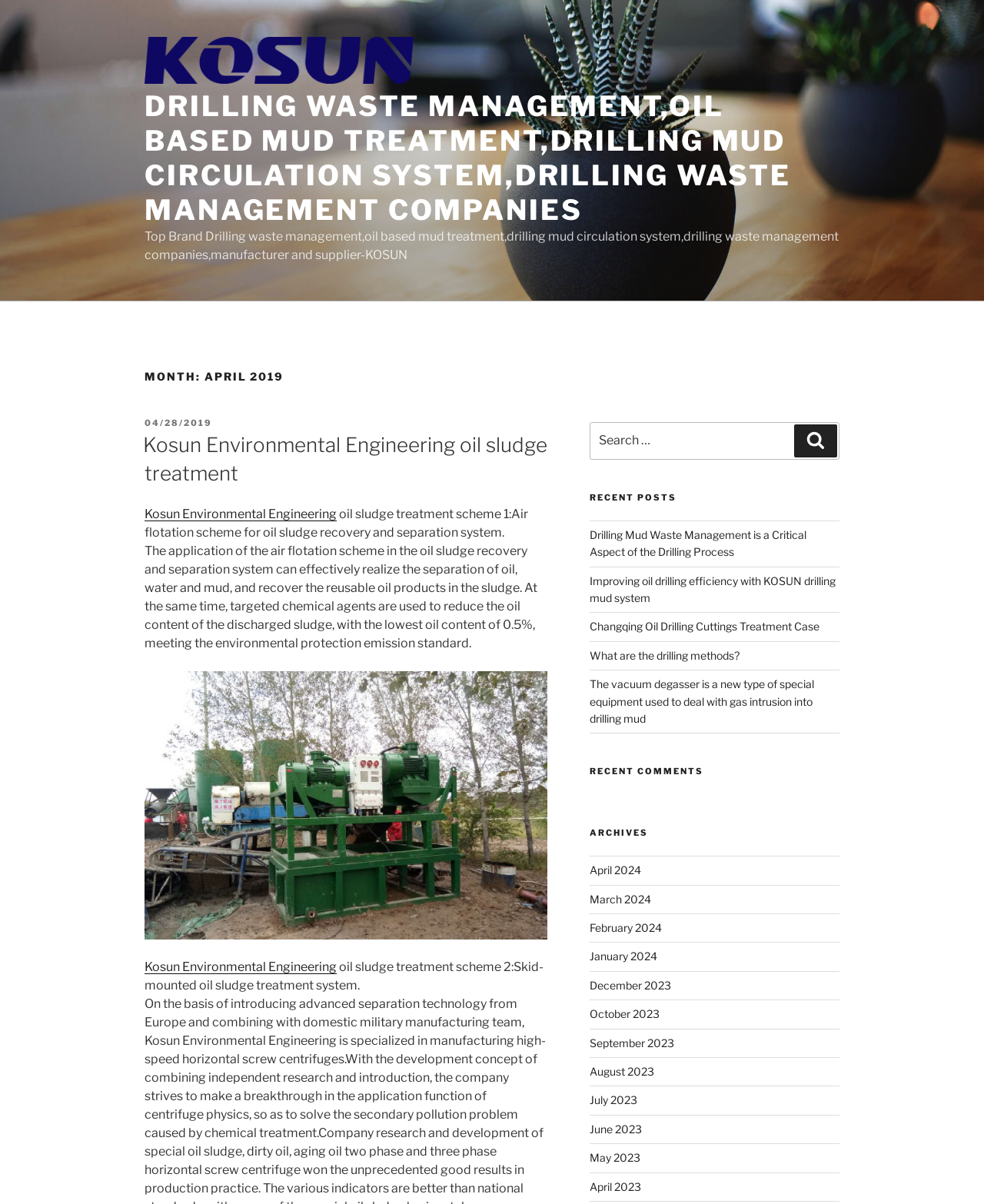Locate the bounding box coordinates of the element's region that should be clicked to carry out the following instruction: "View recent posts". The coordinates need to be four float numbers between 0 and 1, i.e., [left, top, right, bottom].

[0.599, 0.408, 0.853, 0.418]